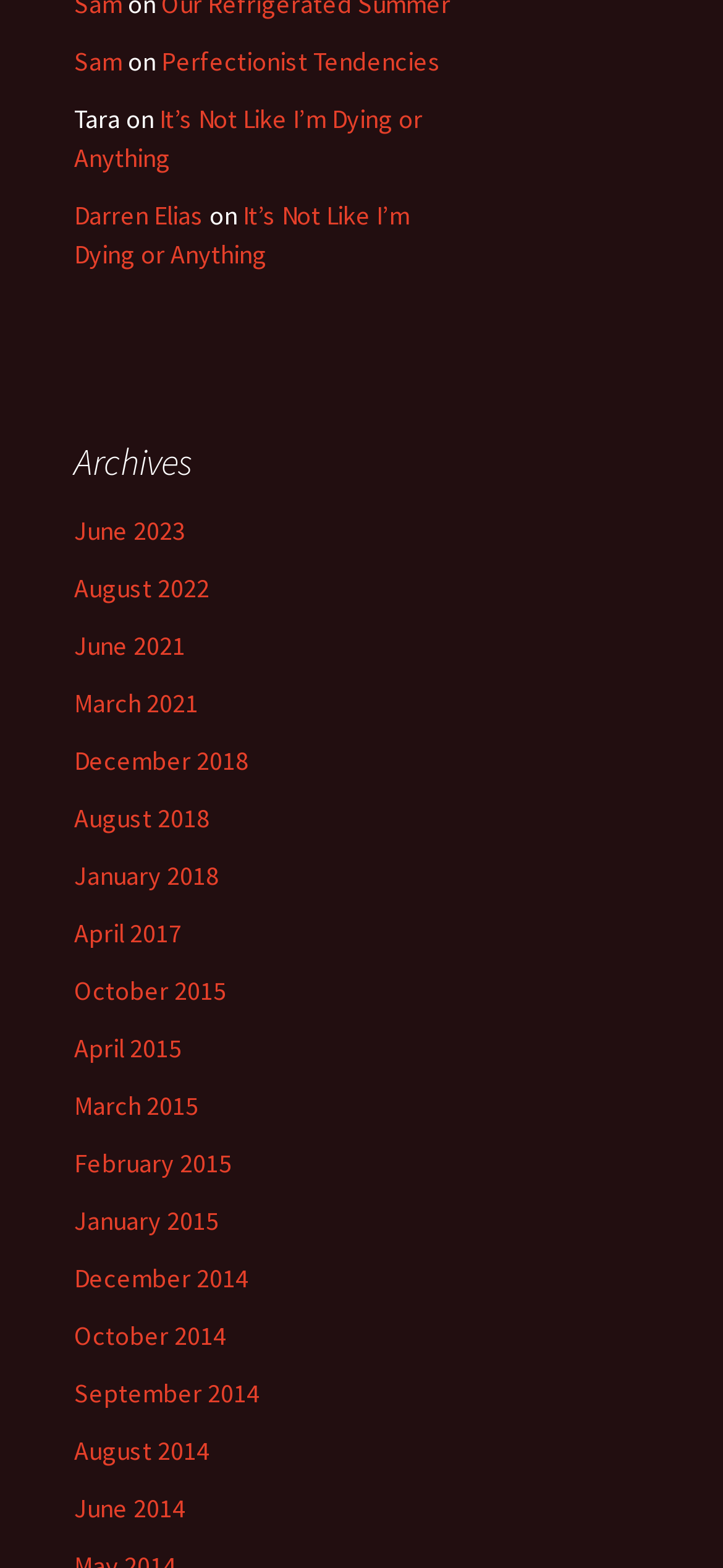Indicate the bounding box coordinates of the clickable region to achieve the following instruction: "read the post 'It’s Not Like I’m Dying or Anything'."

[0.103, 0.065, 0.585, 0.111]